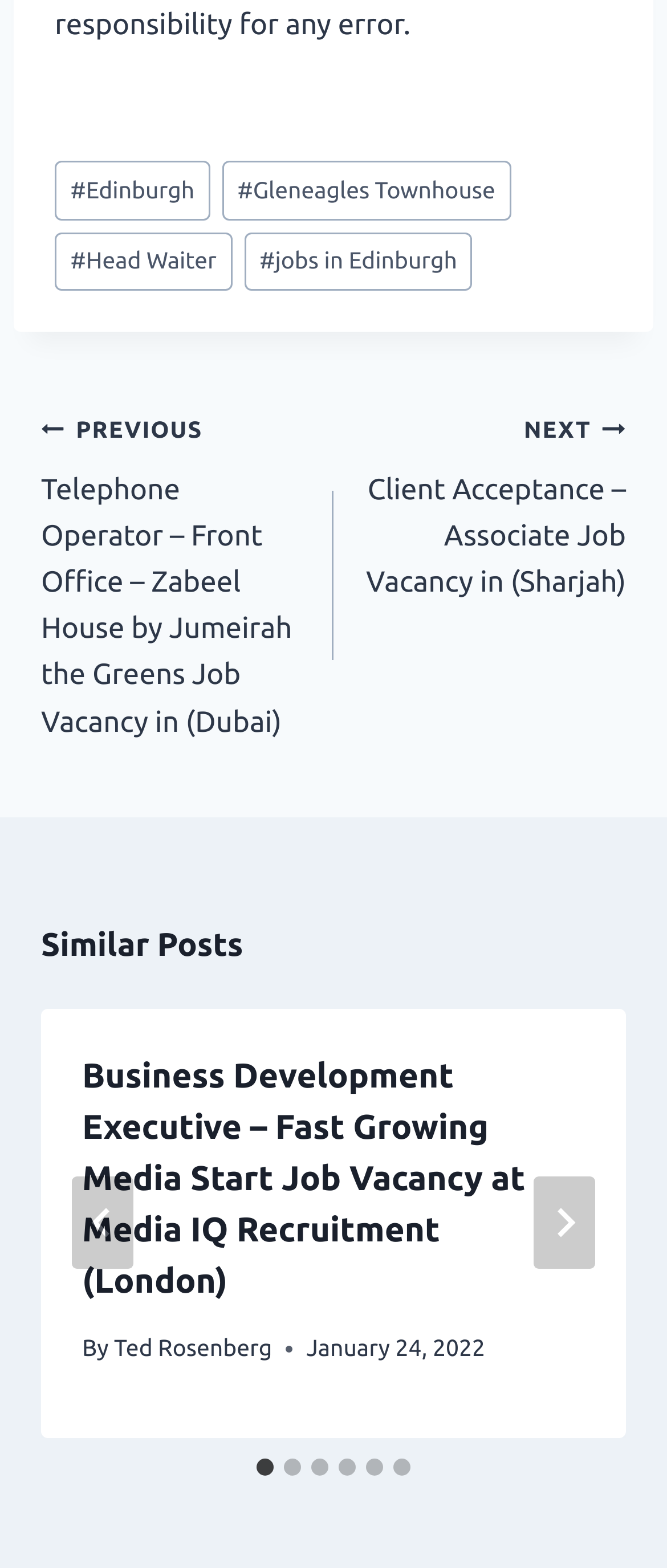Please answer the following question using a single word or phrase: 
What is the purpose of the button with the text 'Go to last slide'?

Navigate to the last slide